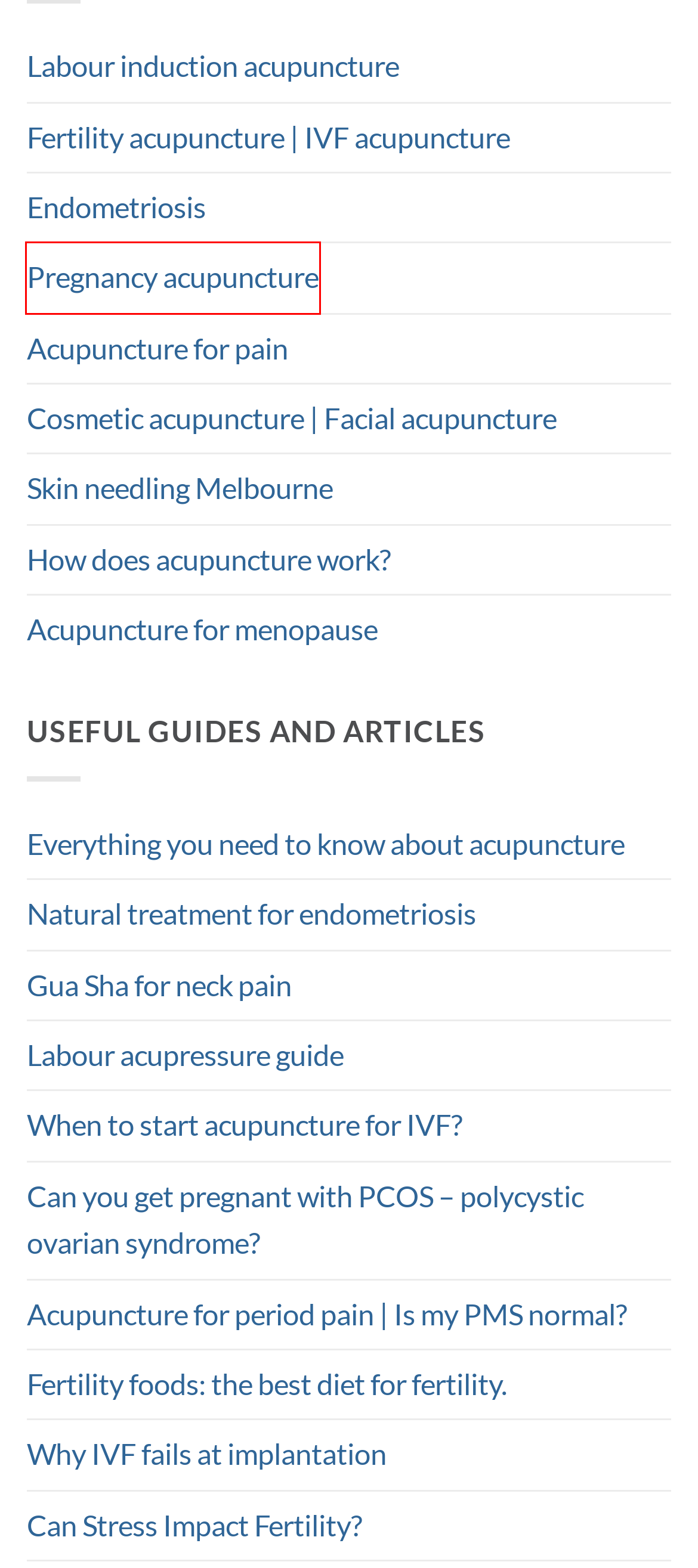You are provided with a screenshot of a webpage containing a red rectangle bounding box. Identify the webpage description that best matches the new webpage after the element in the bounding box is clicked. Here are the potential descriptions:
A. Skin Needling Melbourne From $187 | Collagen Induction
B. When To Start Acupuncture For IVF? | Does Acupuncture Help IVF?
C. IVF Acupuncture Melbourne | Why IVF Fails At Implantation
D. What Is Endometriosis? | Natural Treatment | Qi Medicine
E. Acupuncture For Fertility Clinic | Fertility Acupuncturist
F. Neck Pain | Neck To Shoulder Pain Relief | Gua Sha
G. Everything you need to know about acupuncture | Qi Medicine
H. Pregnancy Acupuncturist | Pregnancy Acupuncture | Qi Medicine

H